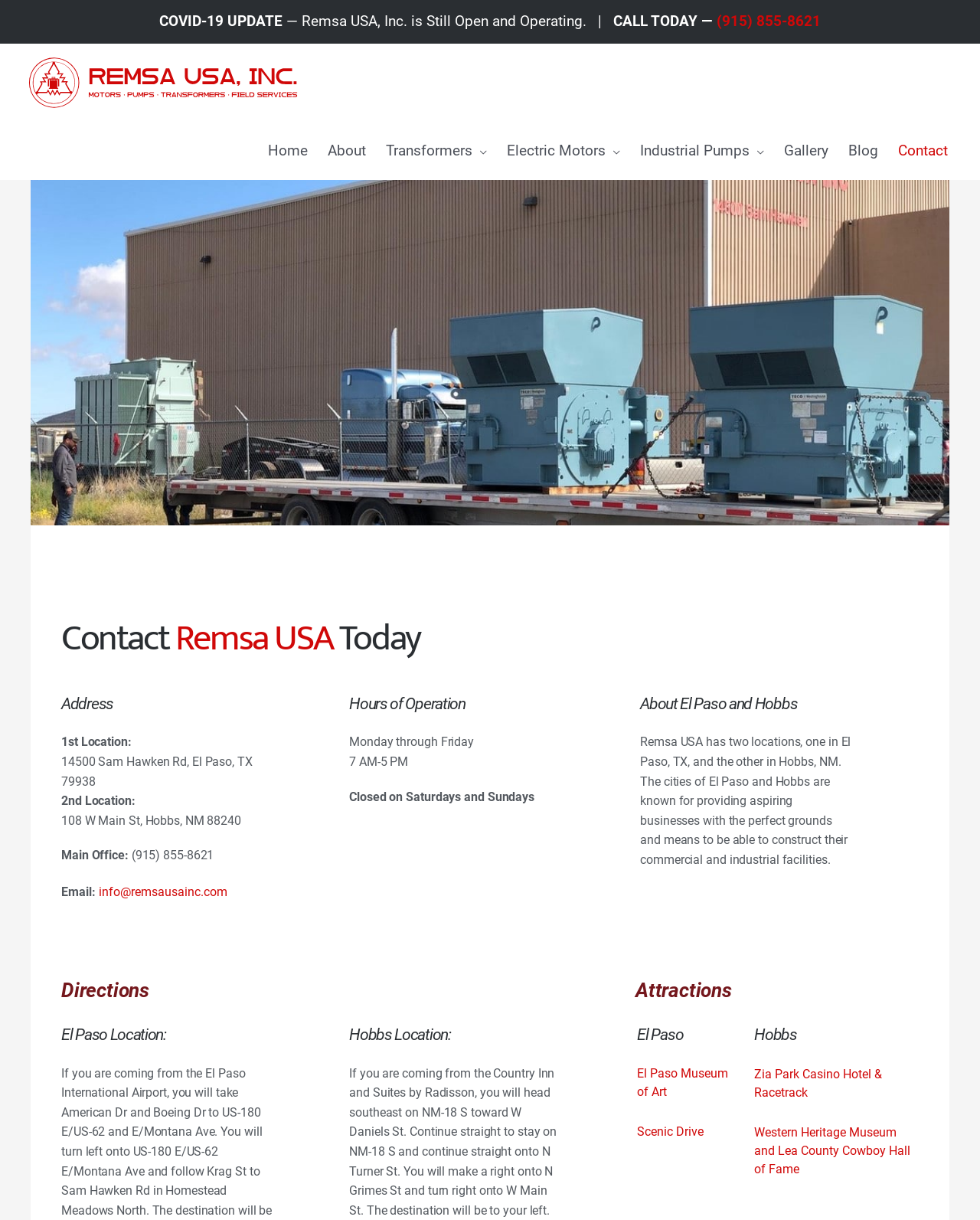Please locate the bounding box coordinates of the element that needs to be clicked to achieve the following instruction: "Visit the El Paso location". The coordinates should be four float numbers between 0 and 1, i.e., [left, top, right, bottom].

[0.062, 0.618, 0.258, 0.646]